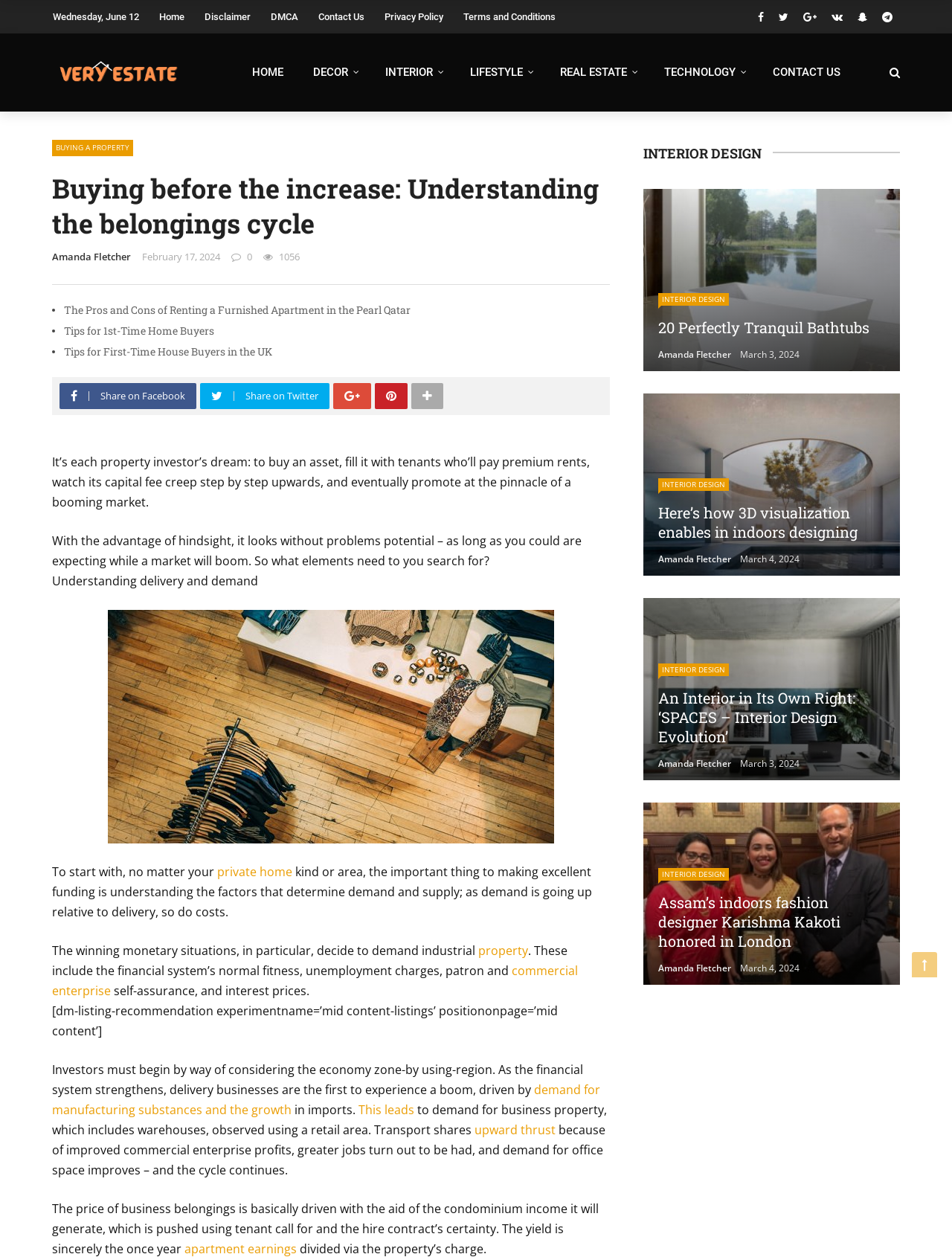What is the date of the article 'Buying before the increase: Understanding the belongings cycle'?
Answer briefly with a single word or phrase based on the image.

Wednesday, June 12